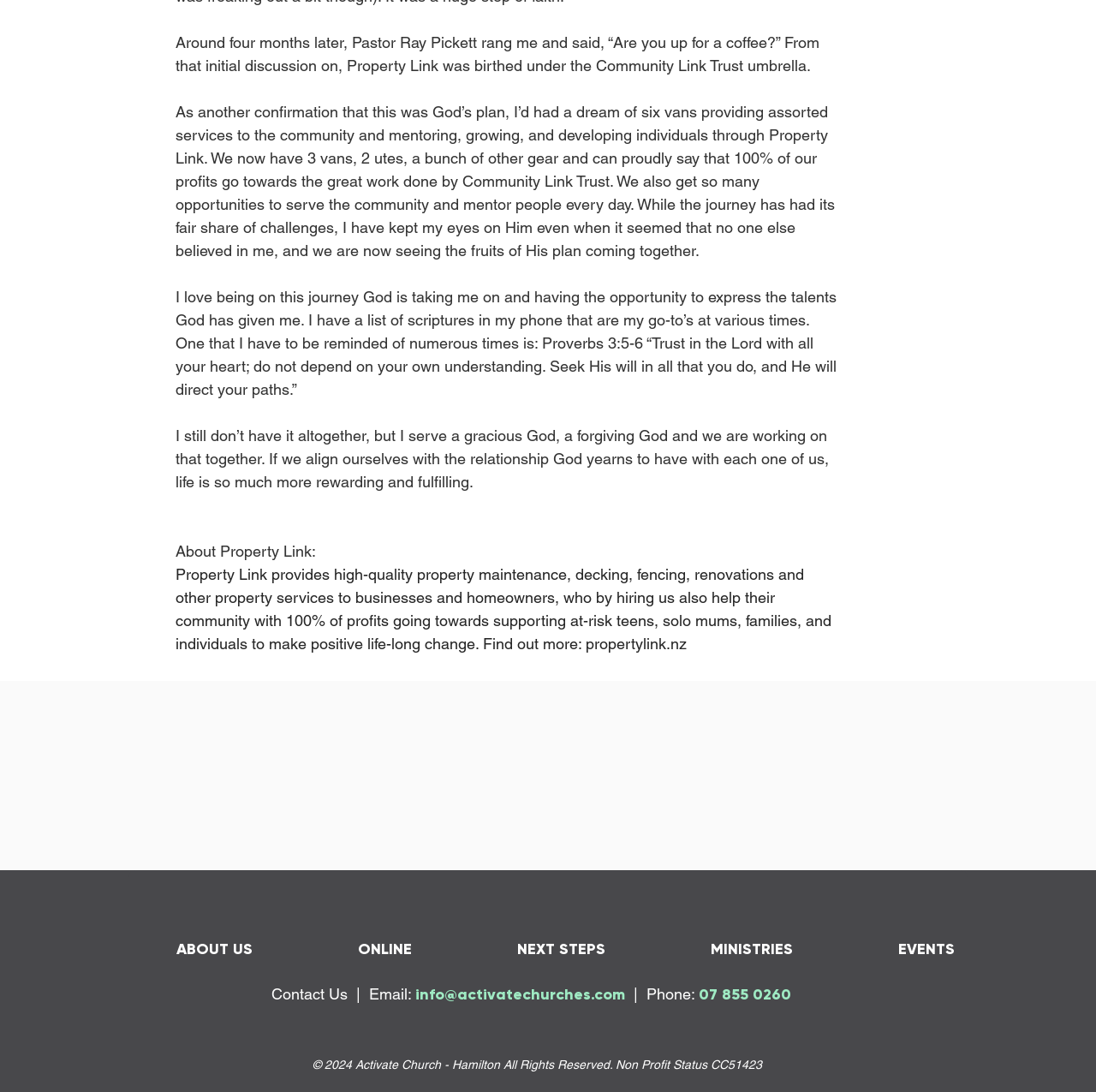Provide a brief response to the question below using a single word or phrase: 
What is the website URL of Property Link?

propertylink.nz